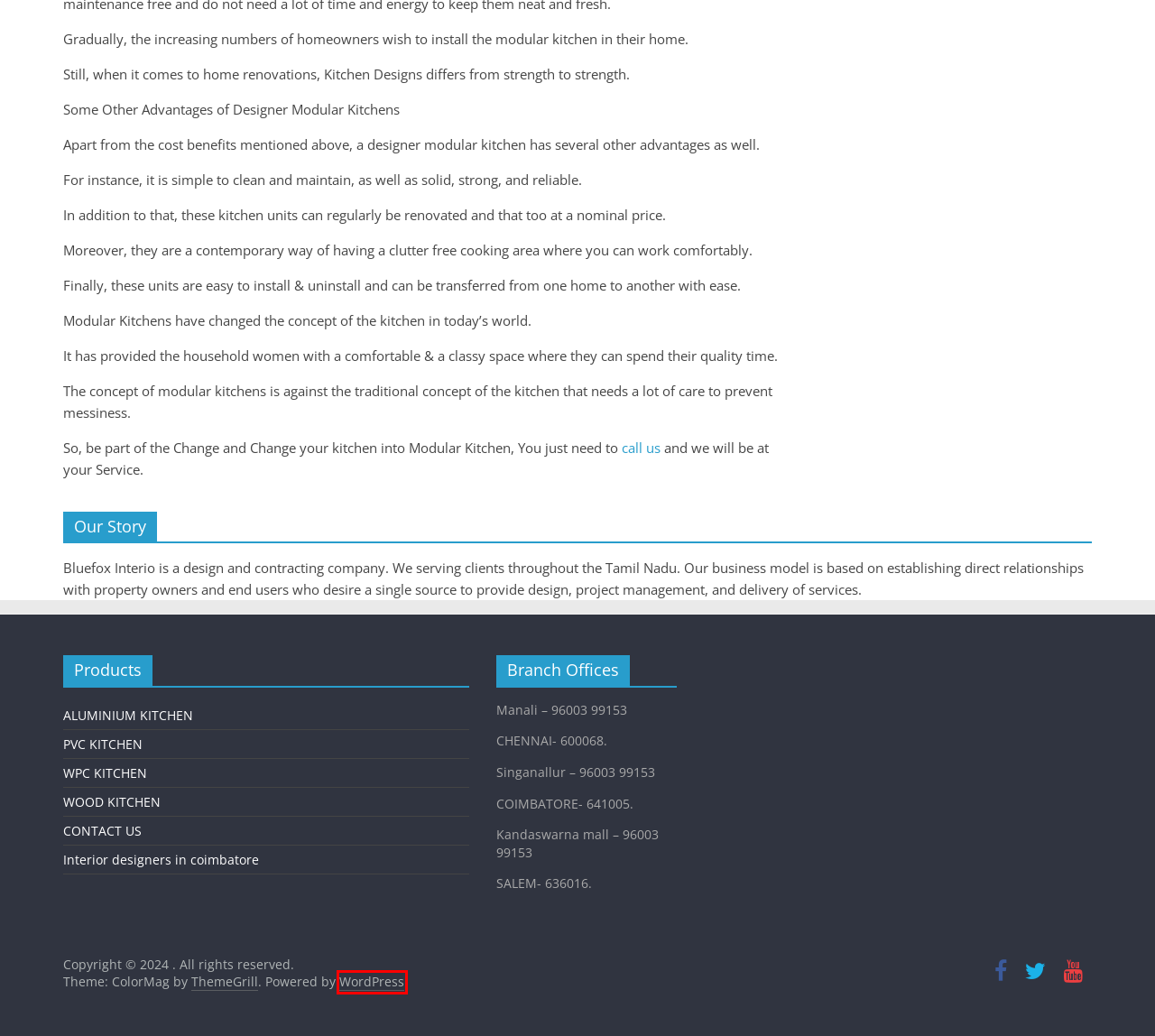You are given a screenshot of a webpage with a red rectangle bounding box around a UI element. Select the webpage description that best matches the new webpage after clicking the element in the bounding box. Here are the candidates:
A. Blog Tool, Publishing Platform, and CMS – WordPress.org
B. partition Archives -
C. Interior Designers in Coimbatore
D. #1 Modular Kitchen Coimbatore Price என்ன செலவாகும்? [2023]
E. Best Modular Kitchen Designers - Bluefox Interio 🏆🏆🏆
F. flooring Archives -
G. CONTACT US
H. Aluminium Partition Coimbatore - 5 Important Reasons (2020)

A